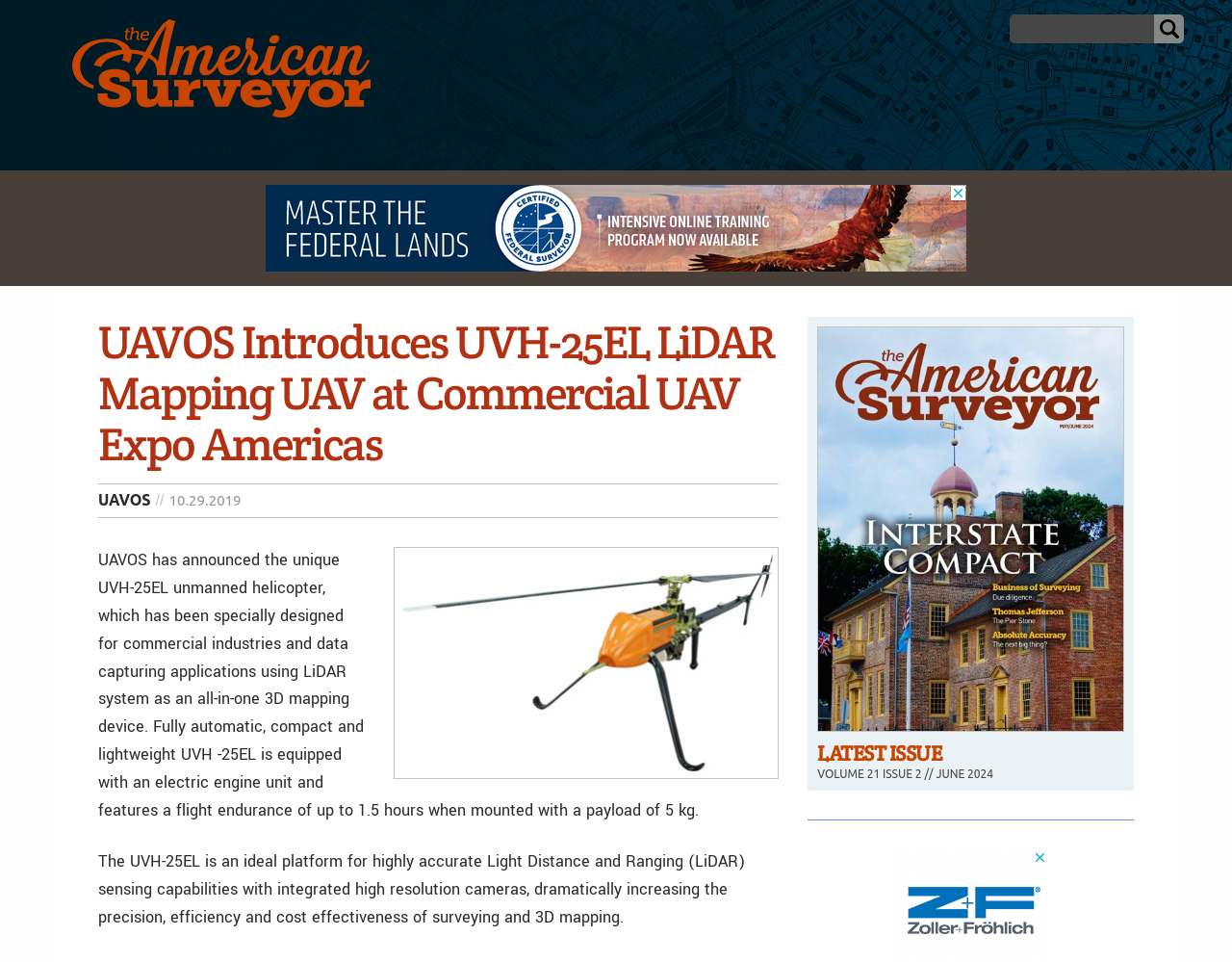Using the details in the image, give a detailed response to the question below:
What is the name of the publication?

The answer can be found in the top-left corner of the webpage, which displays the logo and name of the publication, 'The American Surveyor'.